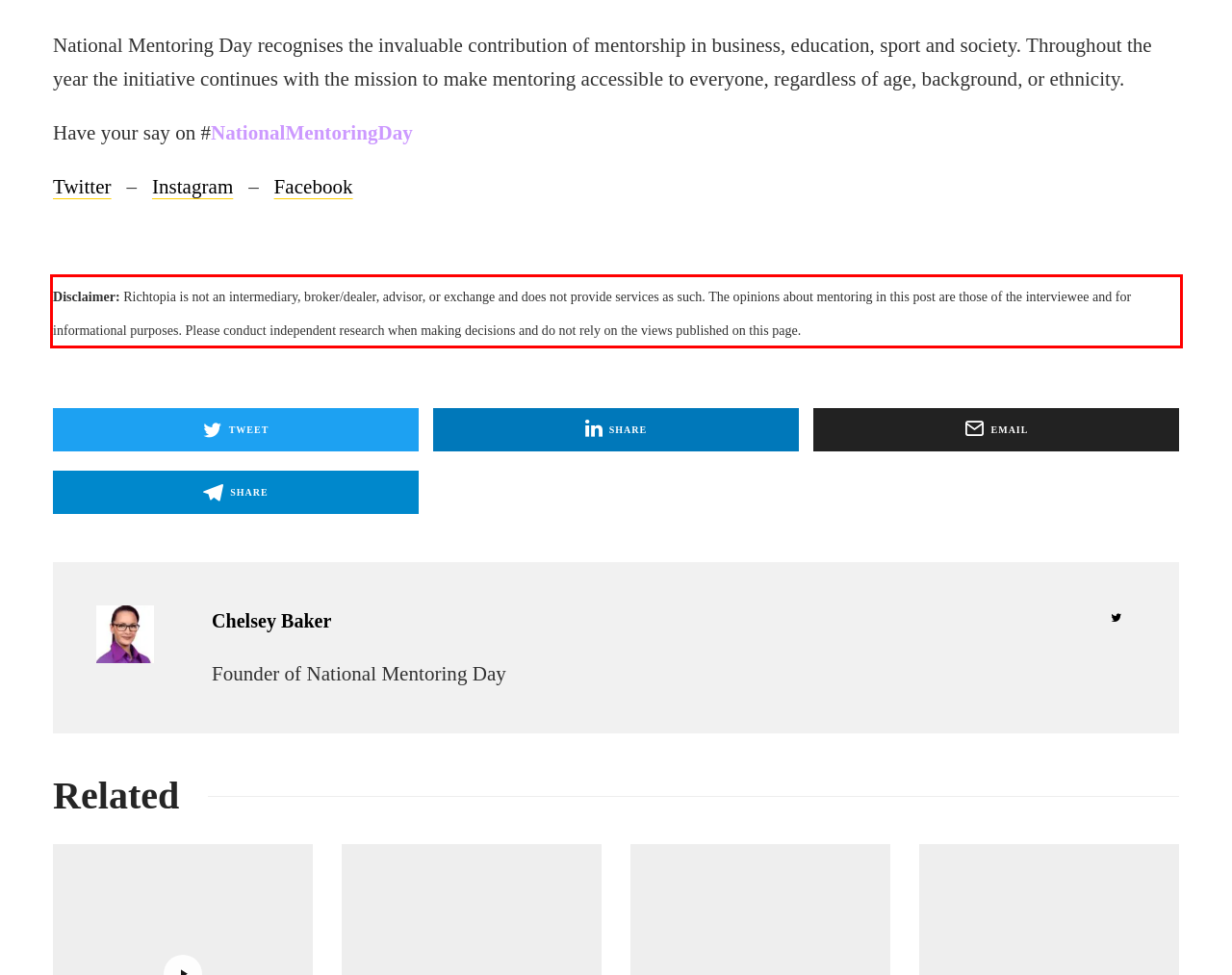Please examine the webpage screenshot and extract the text within the red bounding box using OCR.

Disclaimer: Richtopia is not an intermediary, broker/dealer, advisor, or exchange and does not provide services as such. The opinions about mentoring in this post are those of the interviewee and for informational purposes. Please conduct independent research when making decisions and do not rely on the views published on this page.